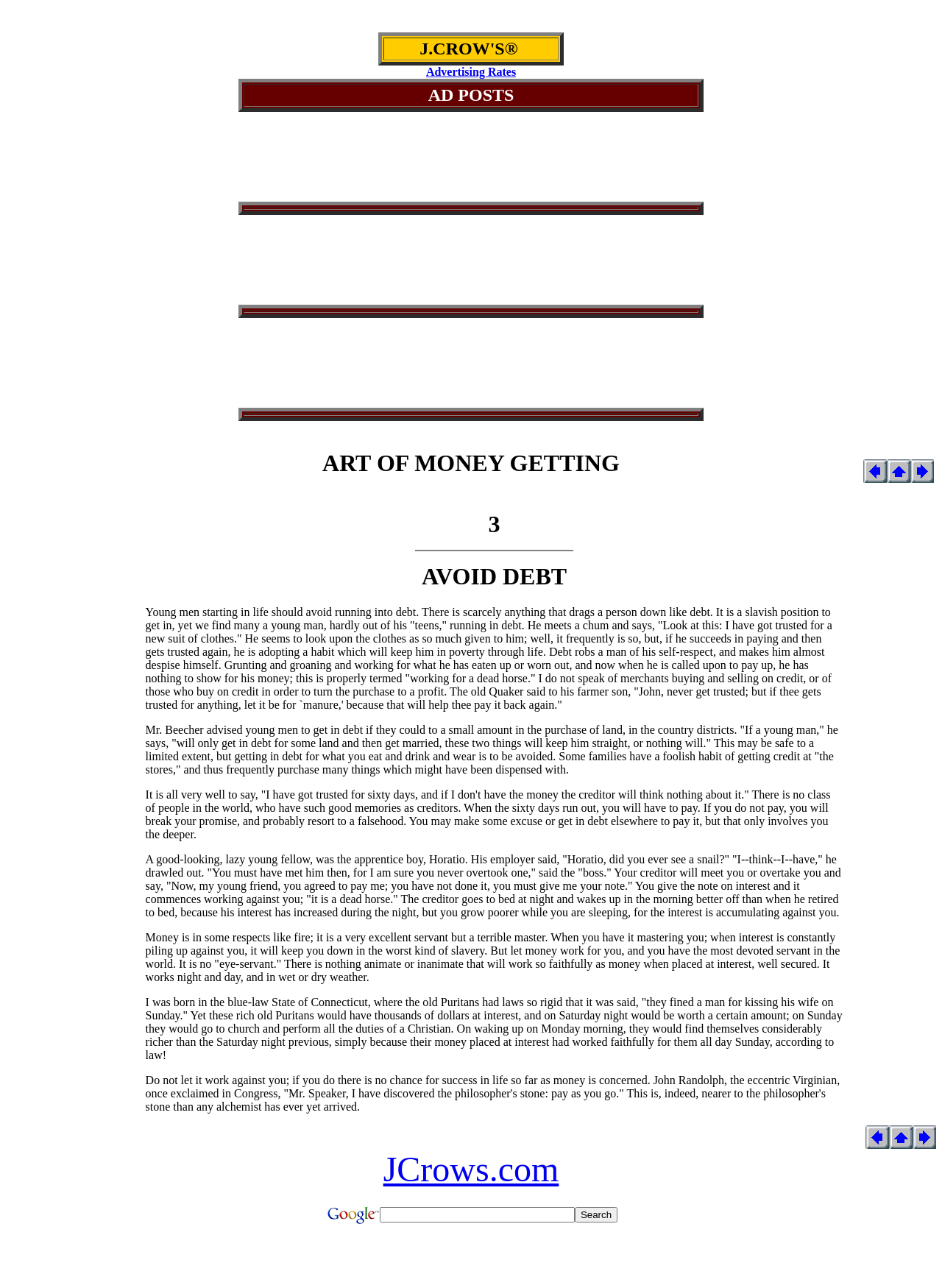What is the title of the webpage?
Look at the image and respond to the question as thoroughly as possible.

The title of the webpage is 'ART OF MONEY GETTING' which is indicated by the heading element with the text 'ART OF MONEY GETTING' at the top of the webpage.